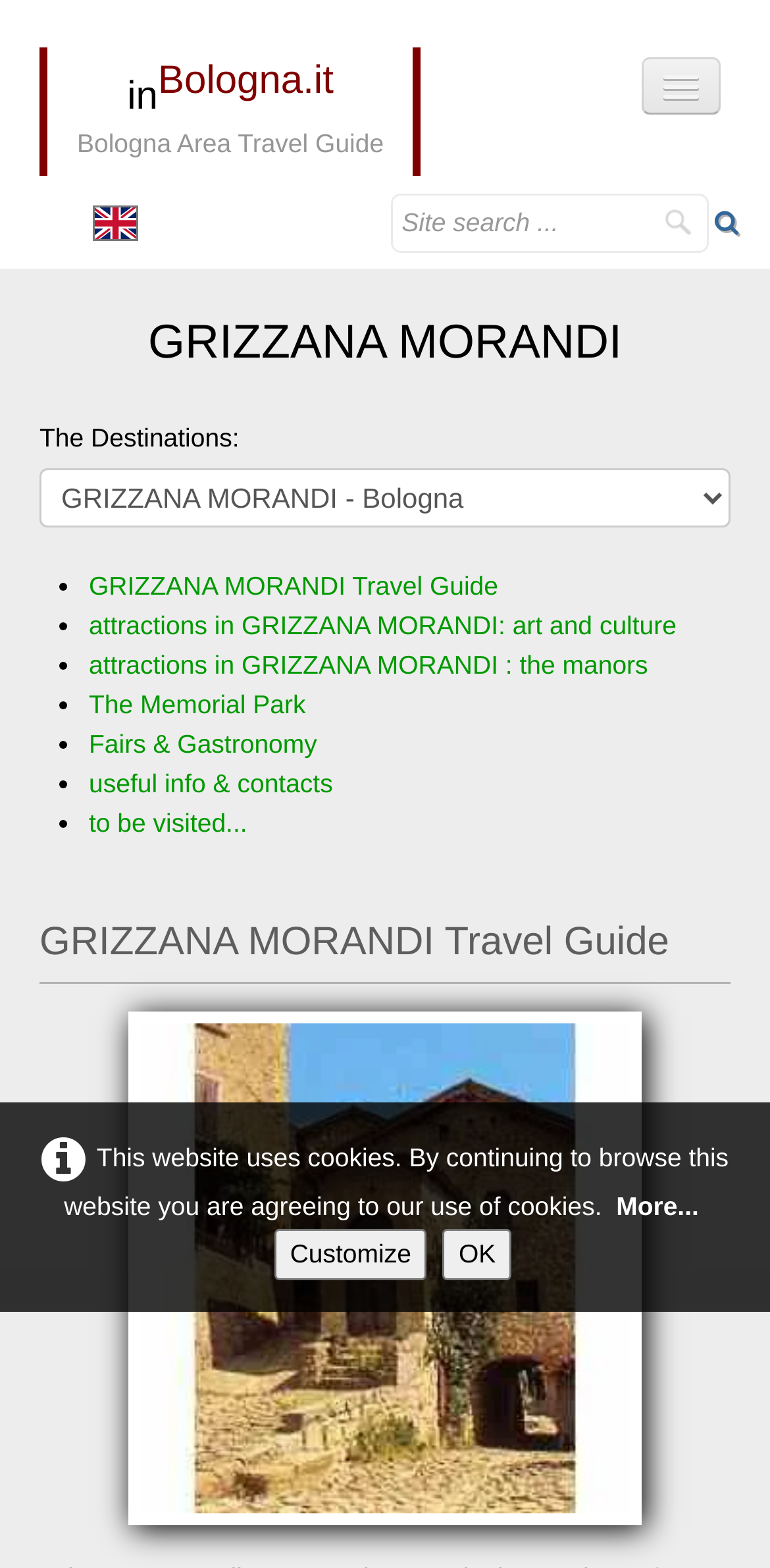Locate the bounding box coordinates of the clickable region necessary to complete the following instruction: "Click the logo". Provide the coordinates in the format of four float numbers between 0 and 1, i.e., [left, top, right, bottom].

[0.062, 0.03, 0.537, 0.112]